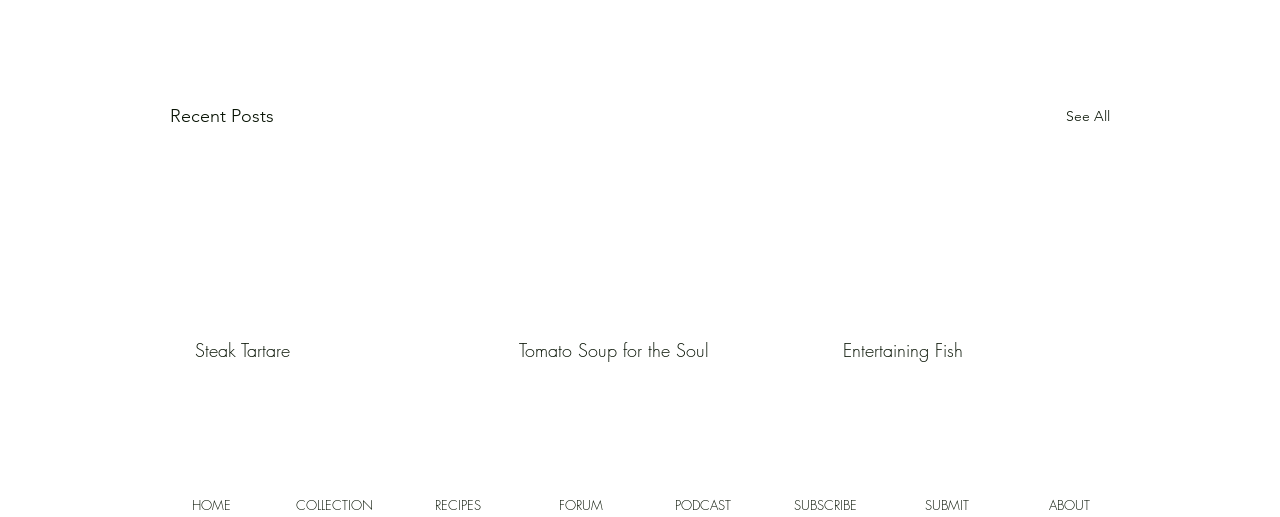What is the title of the second article? Look at the image and give a one-word or short phrase answer.

Tomato Soup for the Soul